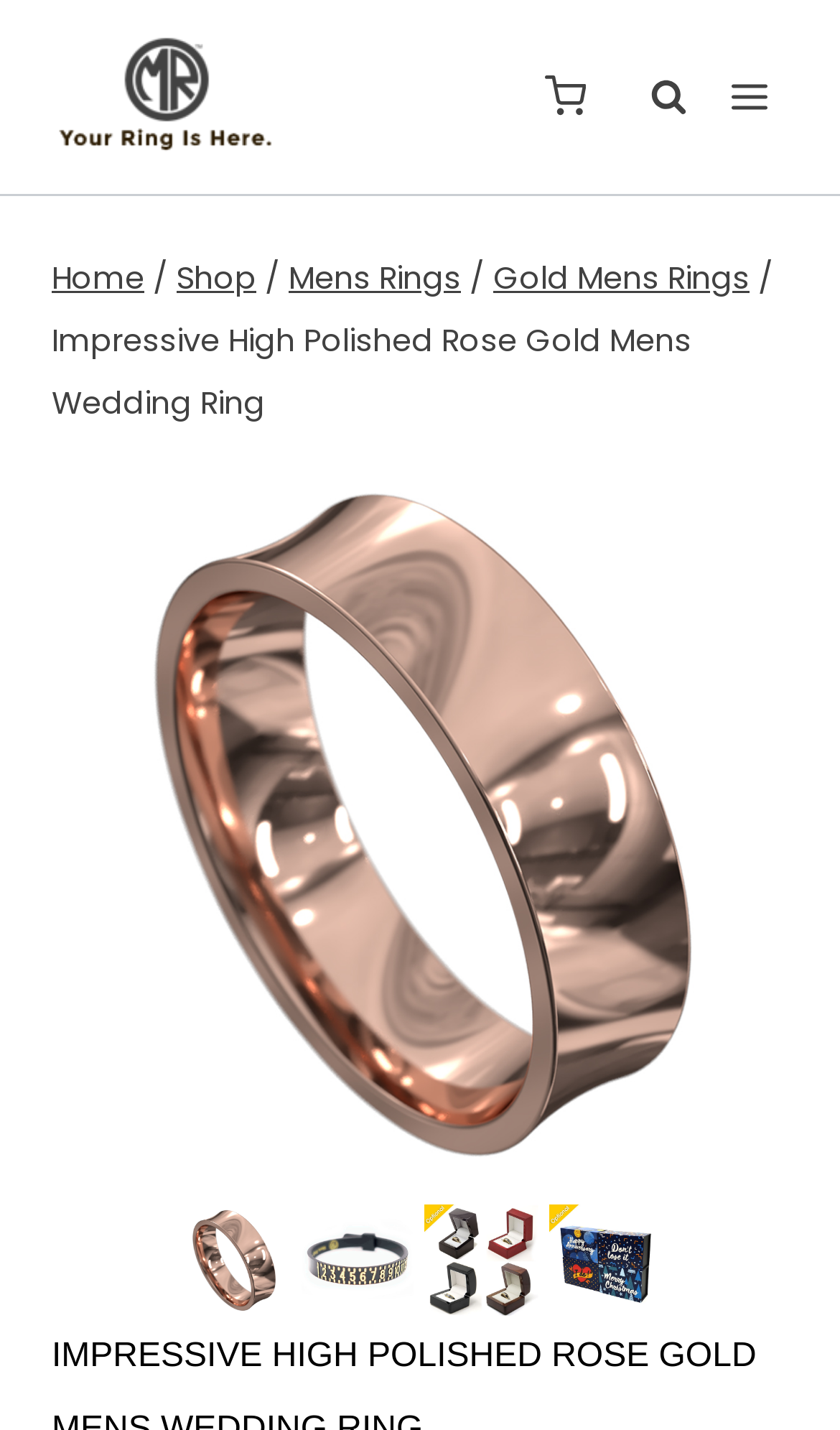Locate the bounding box coordinates of the item that should be clicked to fulfill the instruction: "Go to shopping cart".

[0.649, 0.053, 0.698, 0.082]